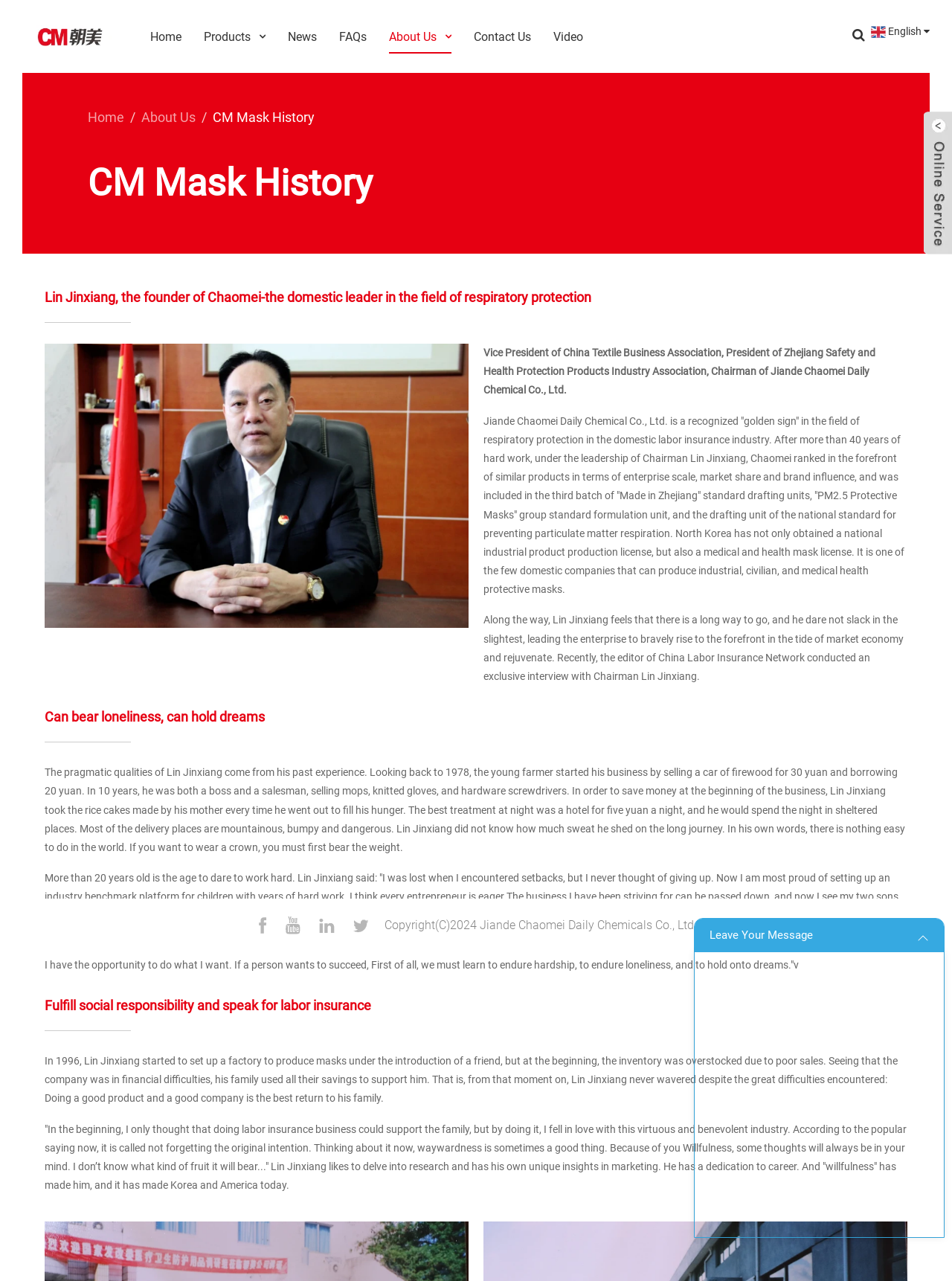What is the name of the company's founder?
Refer to the image and give a detailed answer to the question.

I found the answer by reading the text in the webpage, specifically in the section 'CM Mask History'. The text mentions 'Lin Jinxiang, the founder of Chaomei-the domestic leader in the field of respiratory protection'.